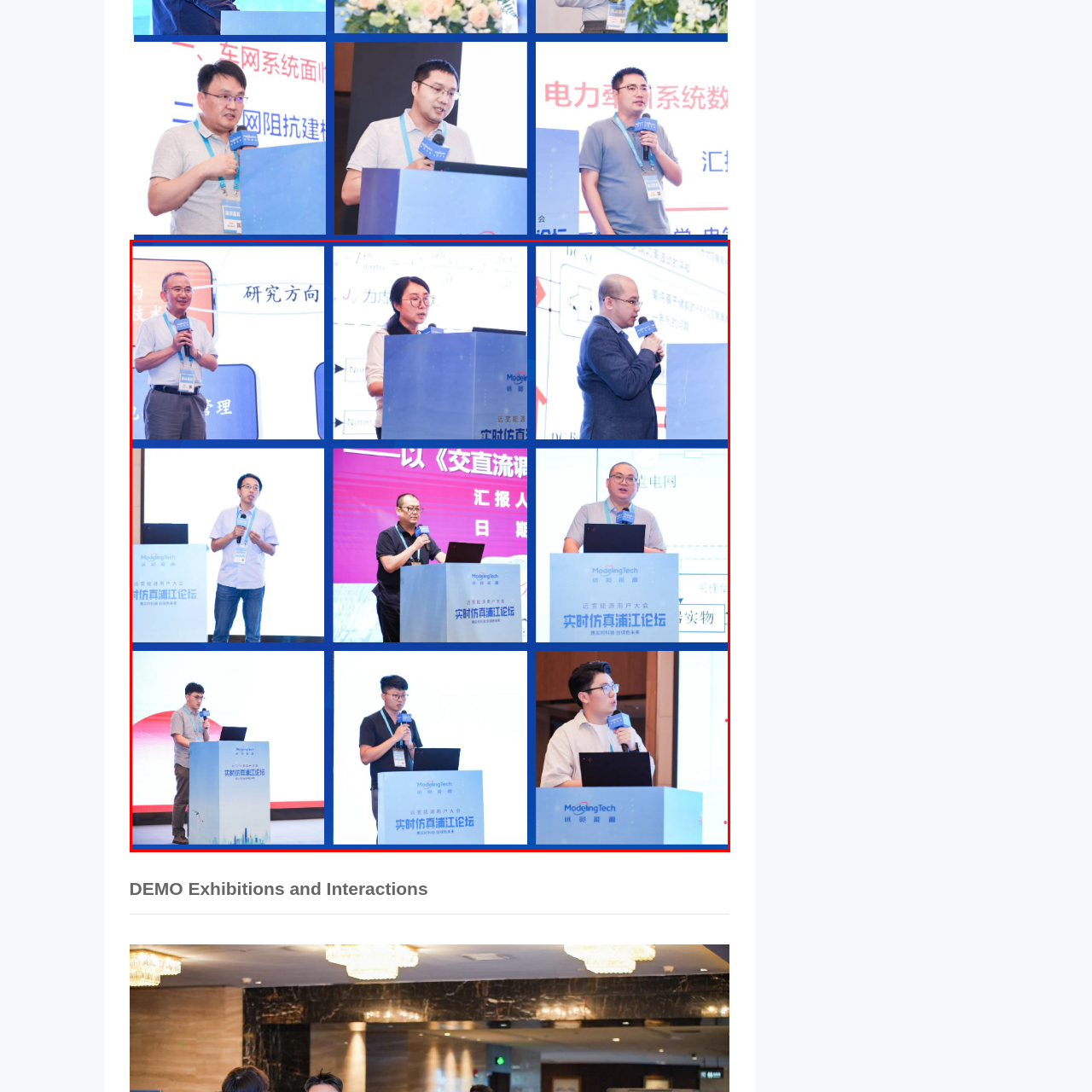How many rows of speakers are there? Analyze the image within the red bounding box and give a one-word or short-phrase response.

Three